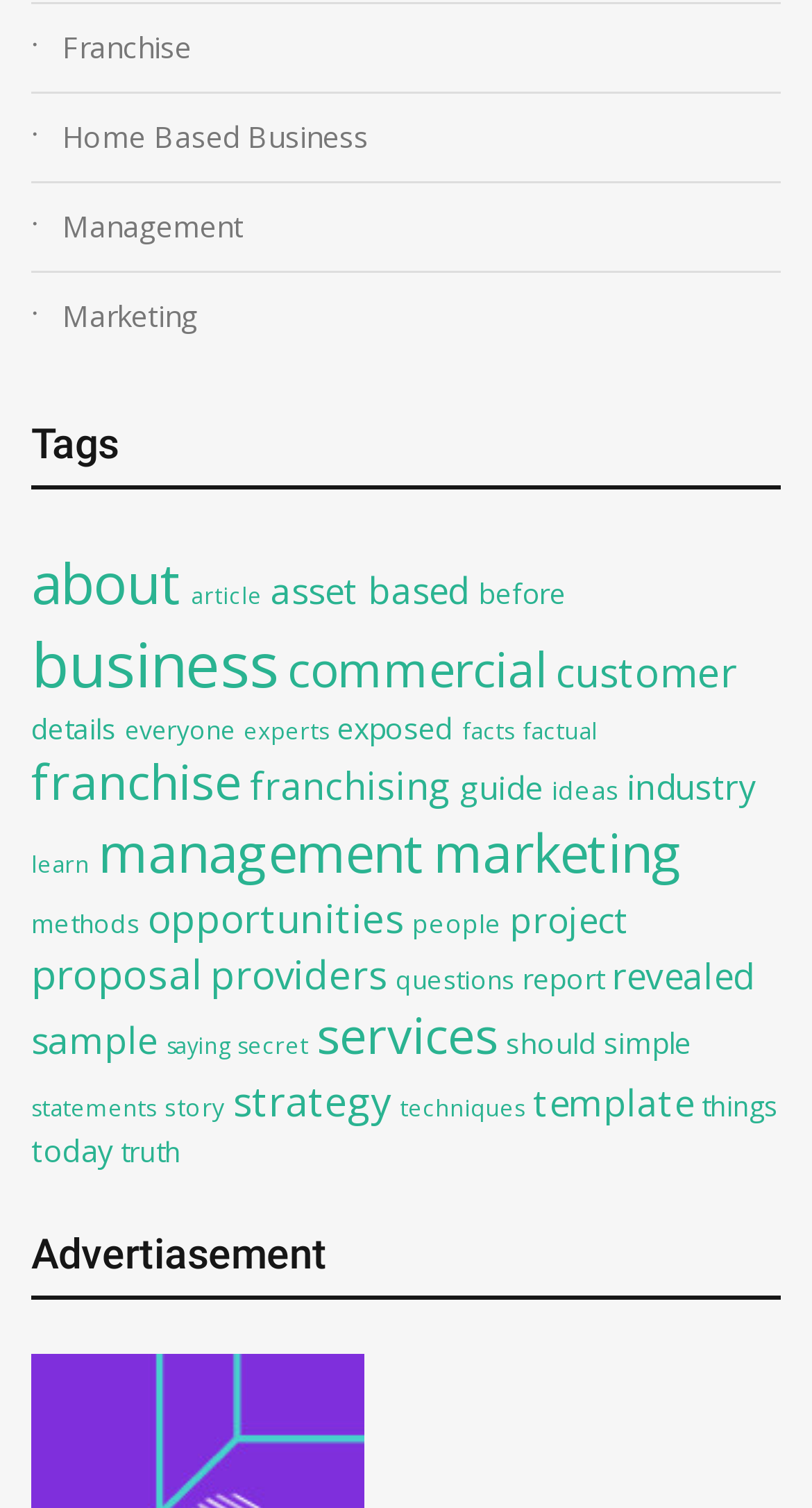Provide your answer in one word or a succinct phrase for the question: 
How many items are related to 'franchise'?

102